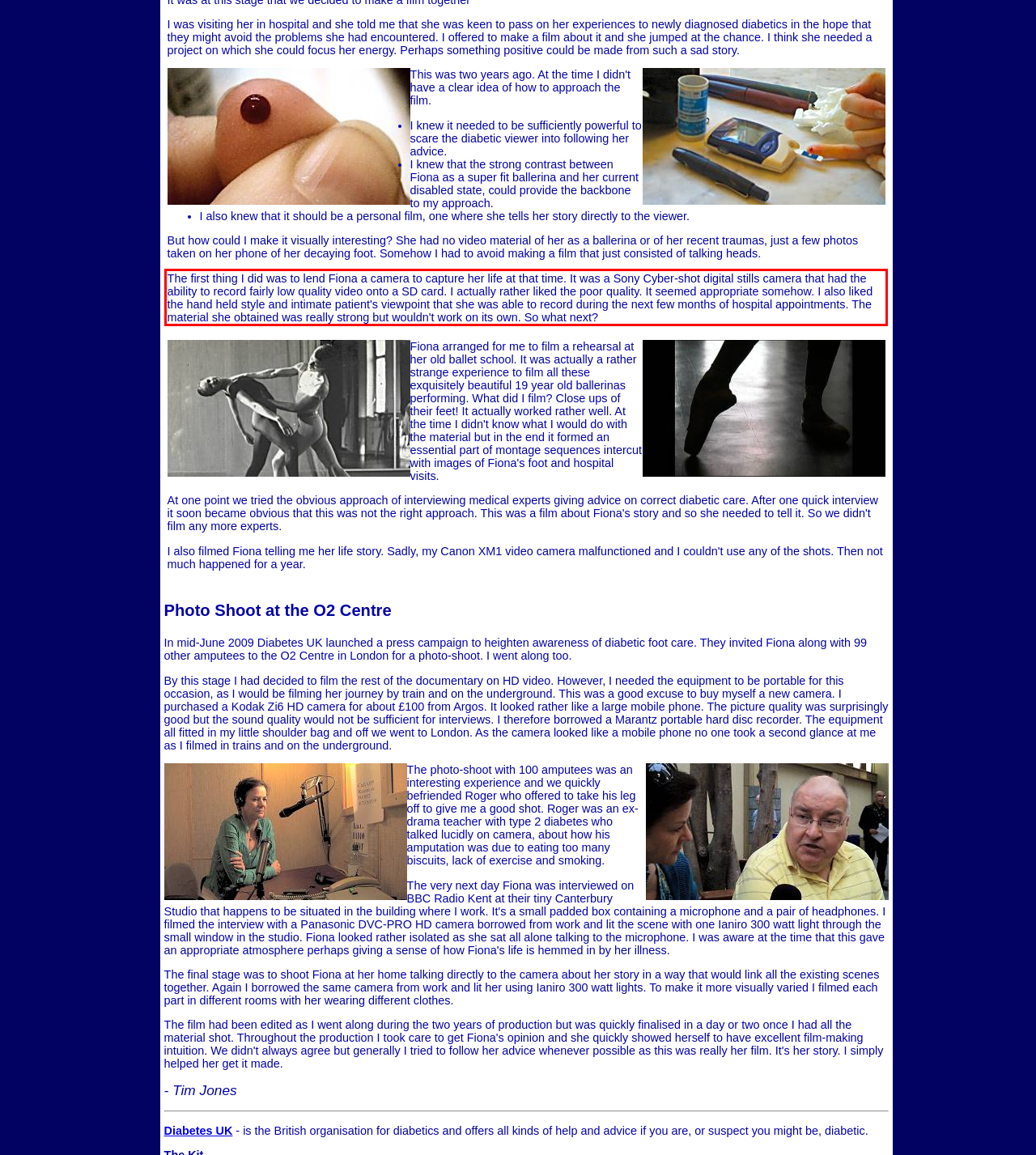Please look at the screenshot provided and find the red bounding box. Extract the text content contained within this bounding box.

The first thing I did was to lend Fiona a camera to capture her life at that time. It was a Sony Cyber-shot digital stills camera that had the ability to record fairly low quality video onto a SD card. I actually rather liked the poor quality. It seemed appropriate somehow. I also liked the hand held style and intimate patient's viewpoint that she was able to record during the next few months of hospital appointments. The material she obtained was really strong but wouldn't work on its own. So what next?